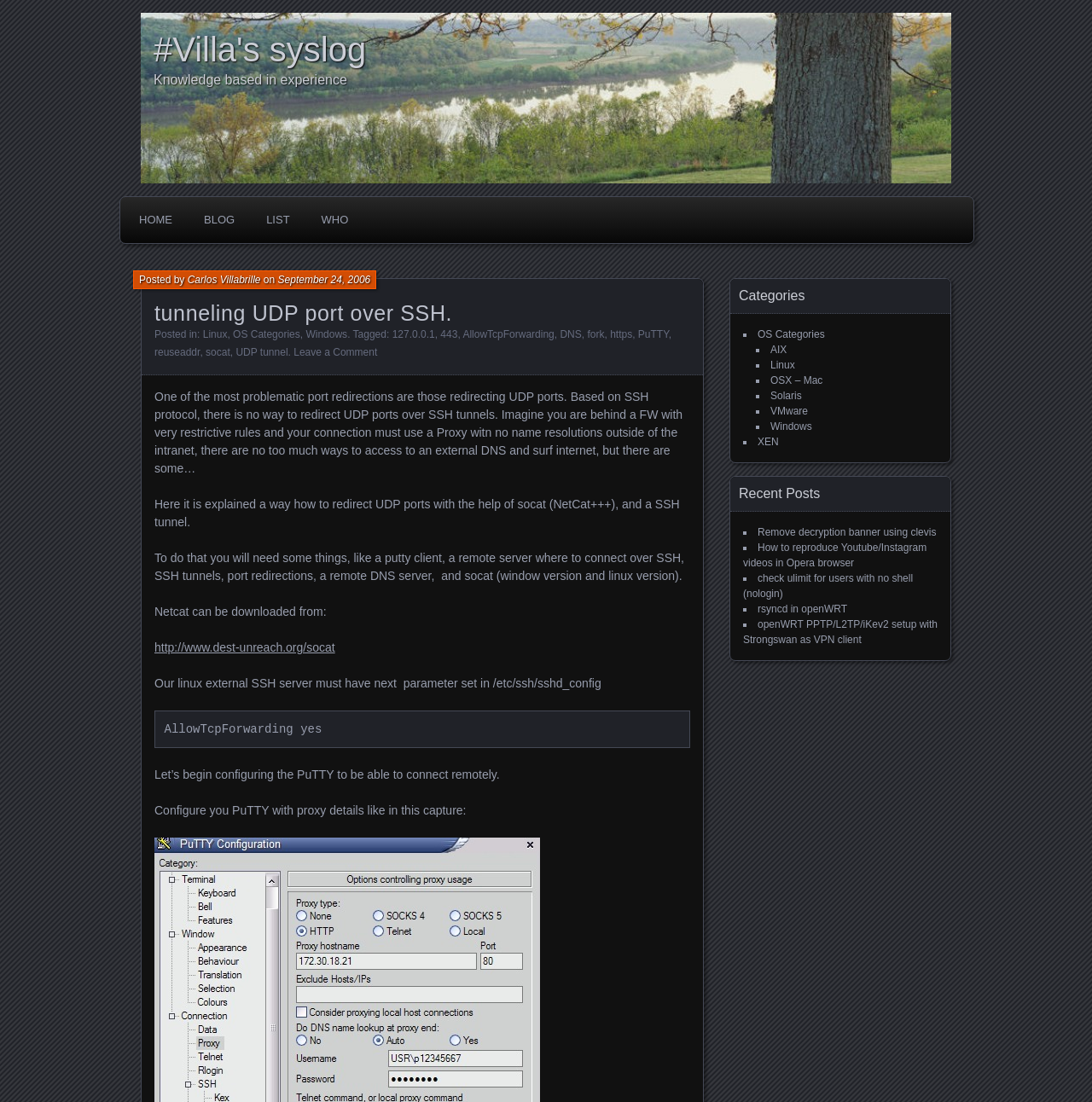Please identify the bounding box coordinates of the area I need to click to accomplish the following instruction: "Visit the OS Categories page".

[0.186, 0.298, 0.208, 0.309]